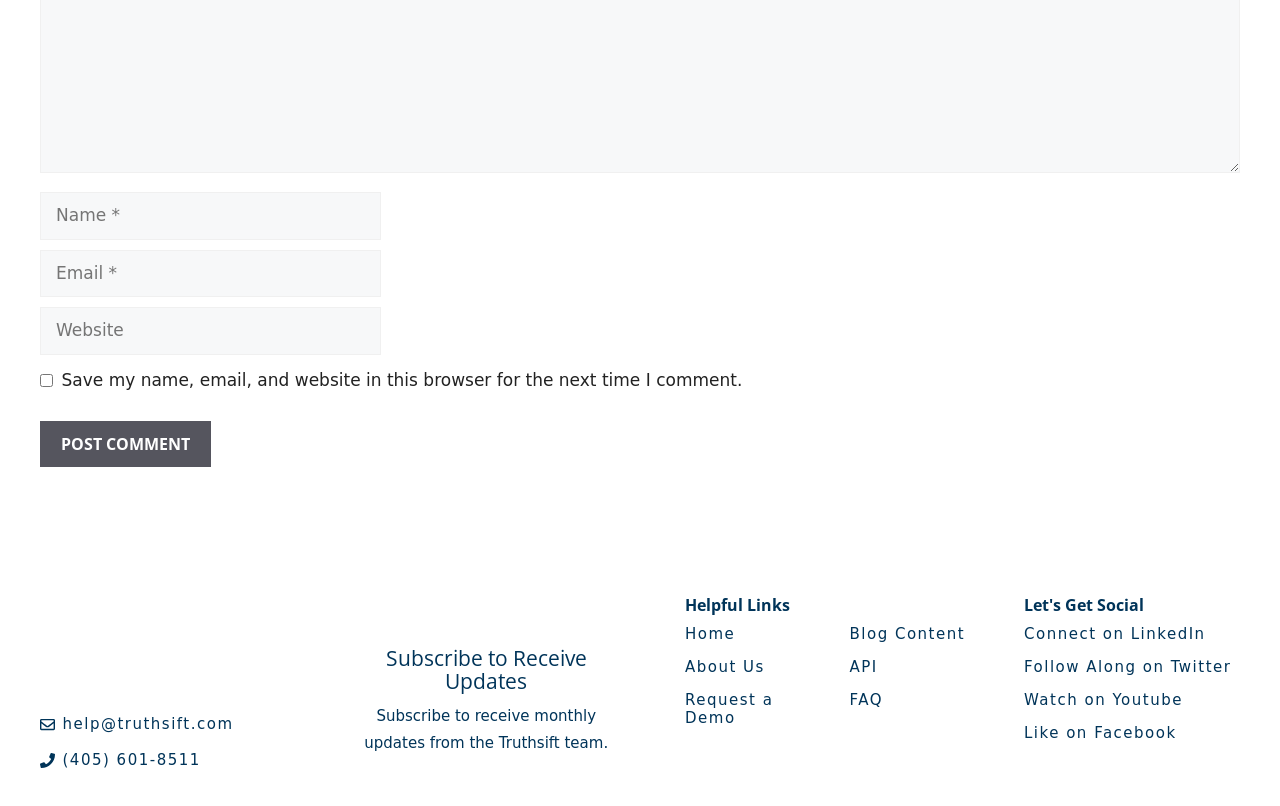Please answer the following question using a single word or phrase: 
How many links are there under 'Helpful Links'?

5